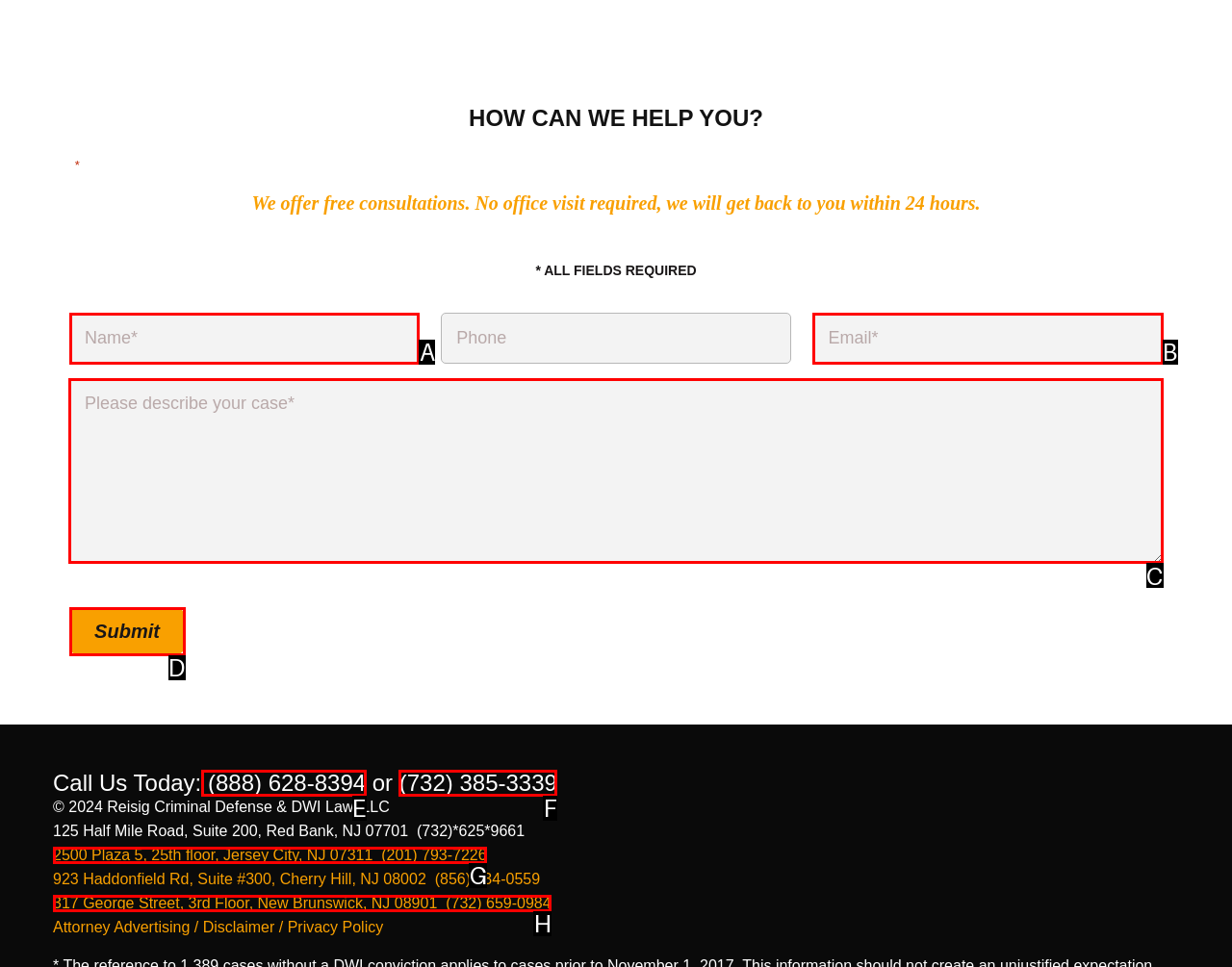Tell me which UI element to click to fulfill the given task: View the 'Android' tag. Respond with the letter of the correct option directly.

None